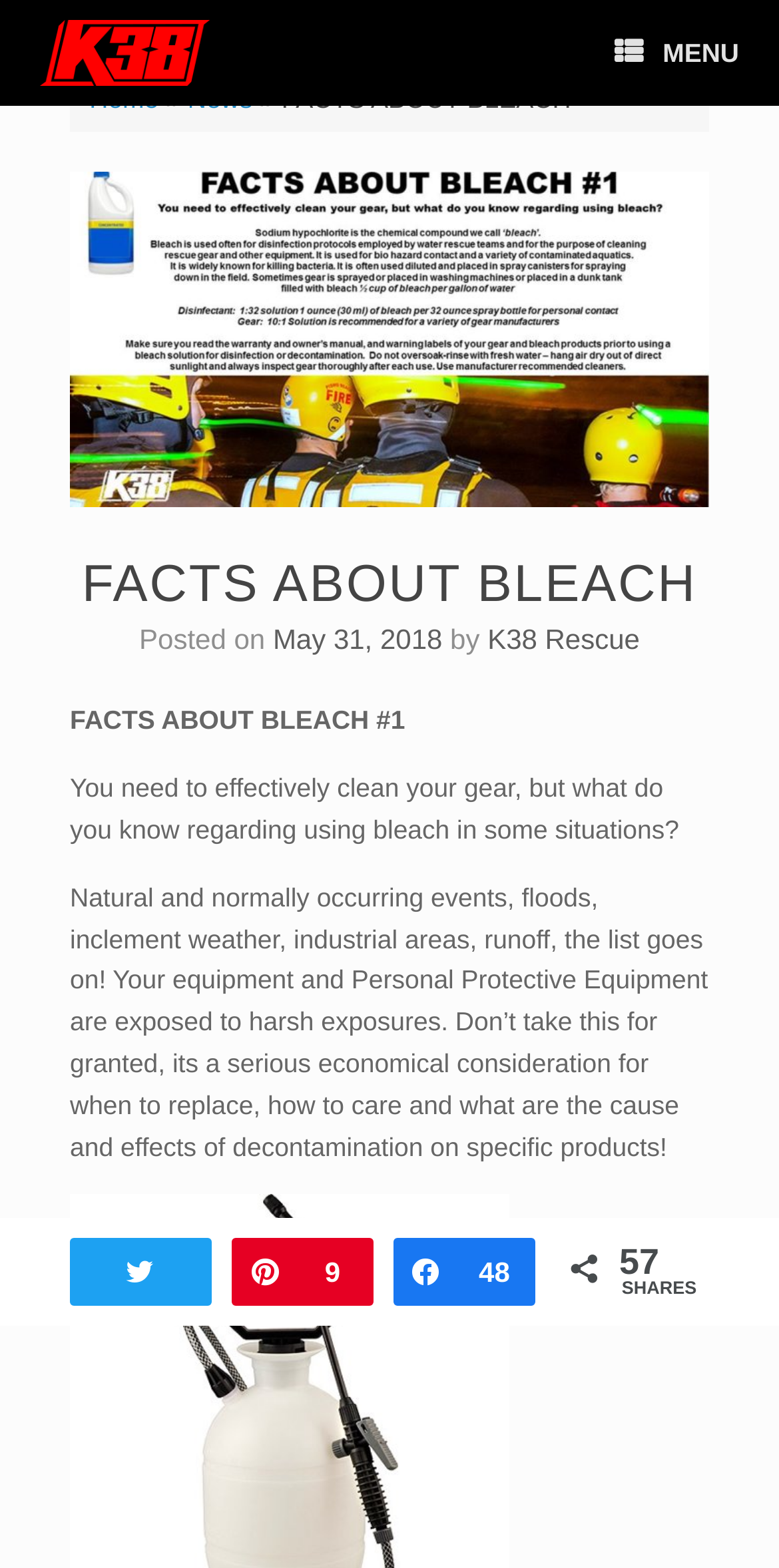Identify and provide the bounding box for the element described by: "K38 Rescue".

[0.626, 0.398, 0.821, 0.418]